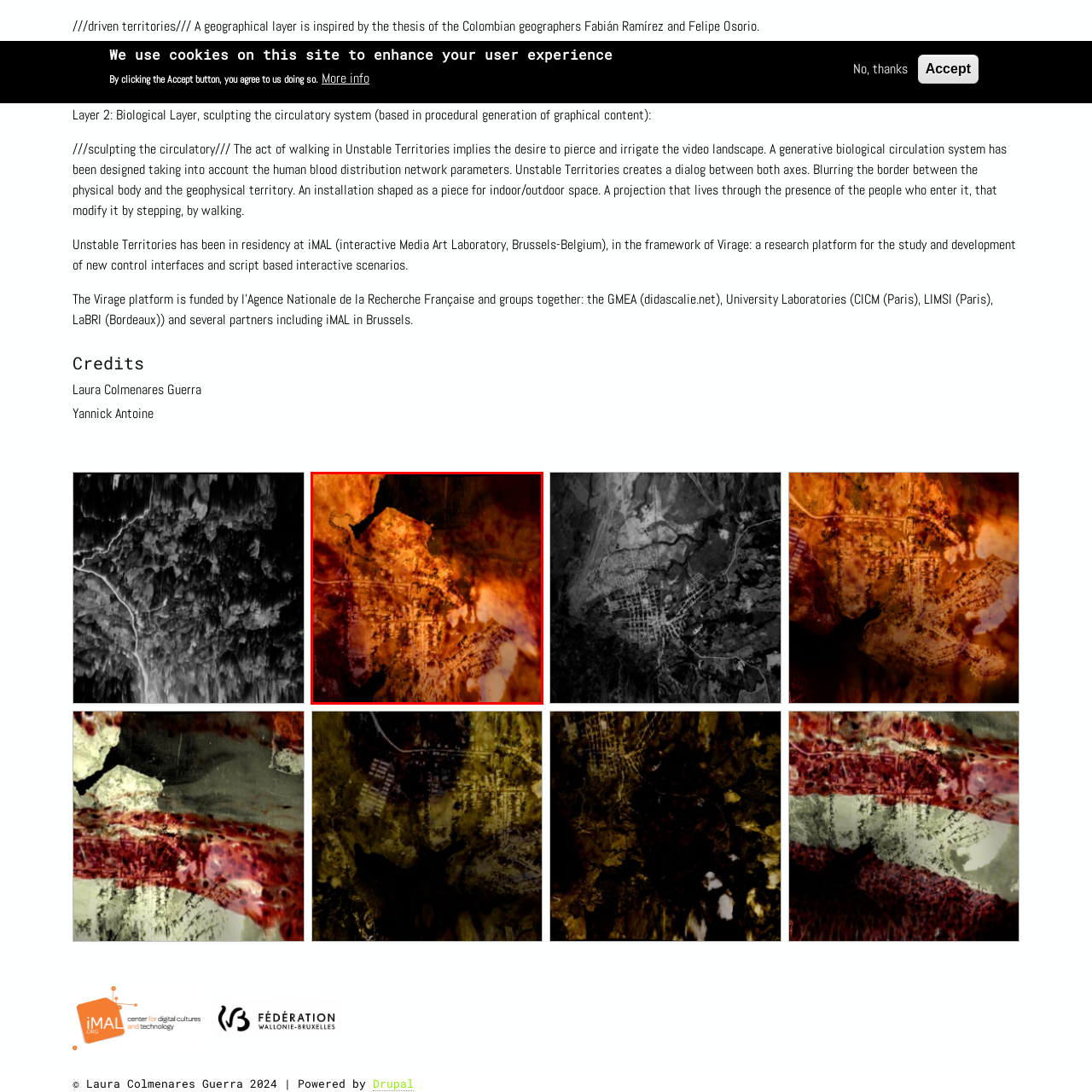Please provide a thorough description of the image inside the red frame.

The image titled "Unstable Territories - Laura Colmenares Guerra" depicts an abstract and evocative representation of a geographic area influenced by complex themes of conflict and human interaction with the land. The artwork merges visual elements reminiscent of both natural landscapes and urban environments, creating a textured interplay of shadows and colors that evoke a sense of instability and transformation. This piece forms part of an exploration into the dynamics of space, drawing on the research of Colombian geographers Fabián Ramírez and Felipe Osorio, which analyzes war phenomena and the intricate interdependencies within specific Colombian territories, particularly the Magdalena Medio region. Through its layered composition, the image invites viewers to reflect on the relationship between individuals and their geographical context, highlighting the ongoing dialogue between humanity and the environments shaped by historical and social forces.